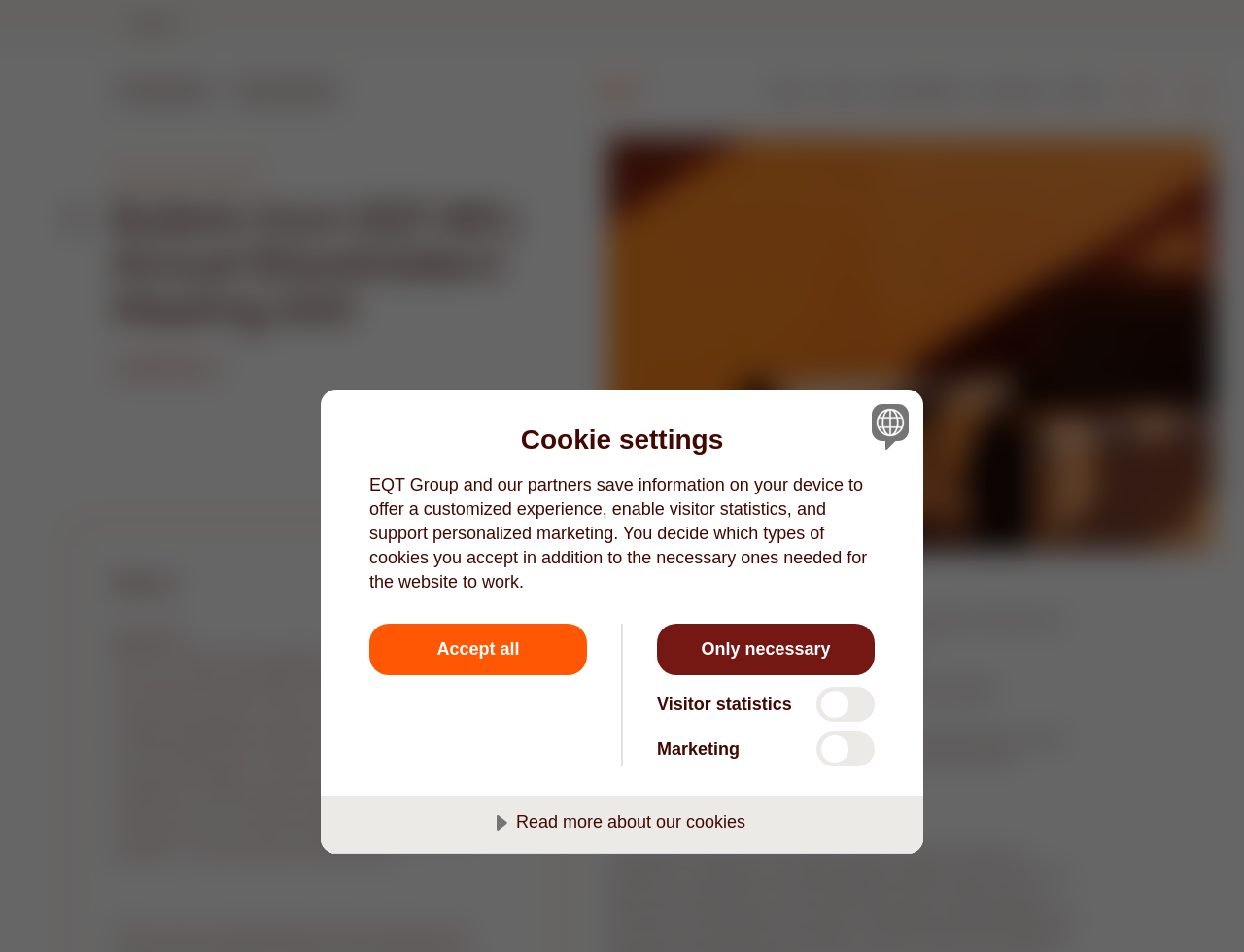Determine the bounding box coordinates of the region to click in order to accomplish the following instruction: "Read more about cookies". Provide the coordinates as four float numbers between 0 and 1, specifically [left, top, right, bottom].

[0.258, 0.836, 0.742, 0.897]